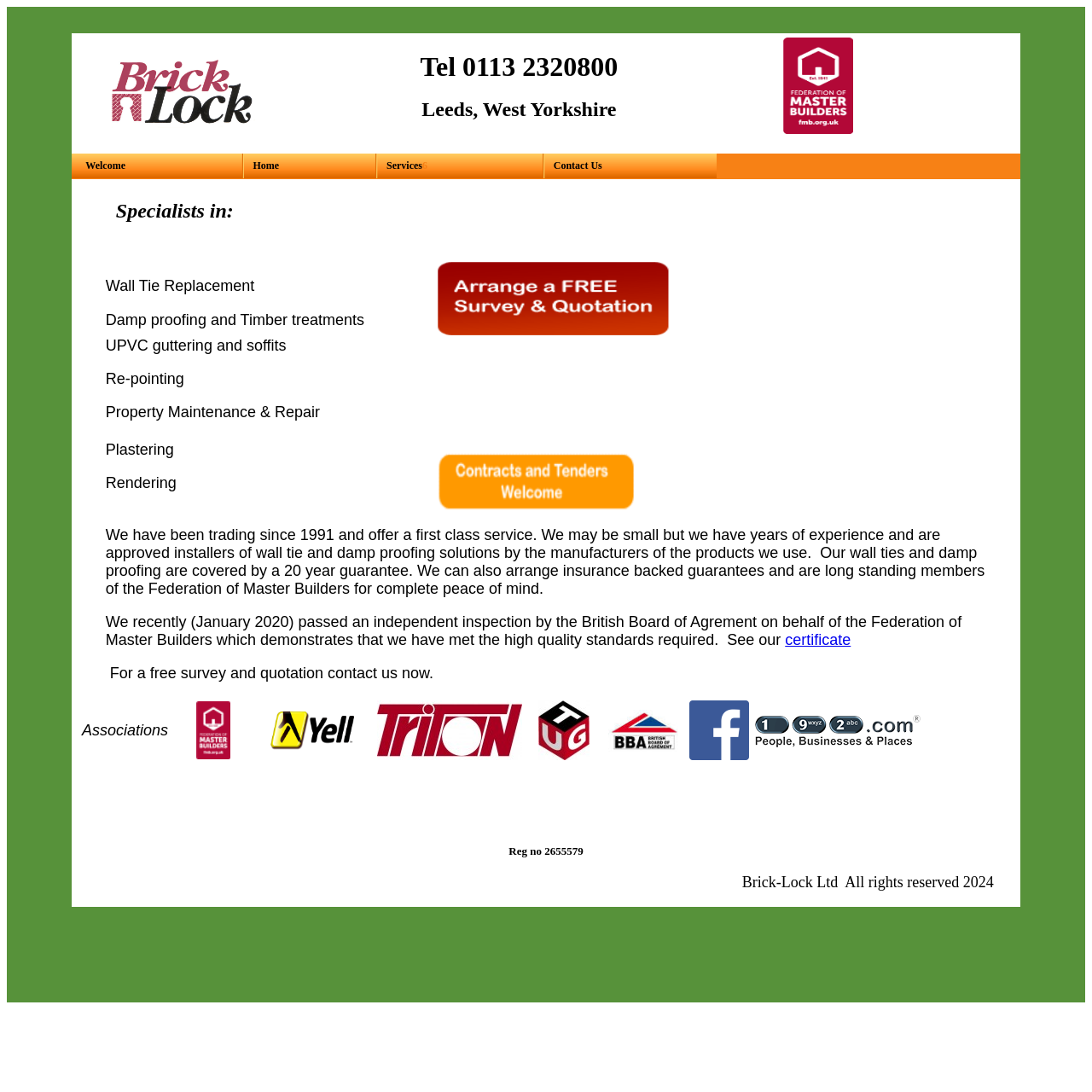Give a one-word or one-phrase response to the question:
What services does the company offer?

Wall Tie Replacement, Damp proofing, etc.